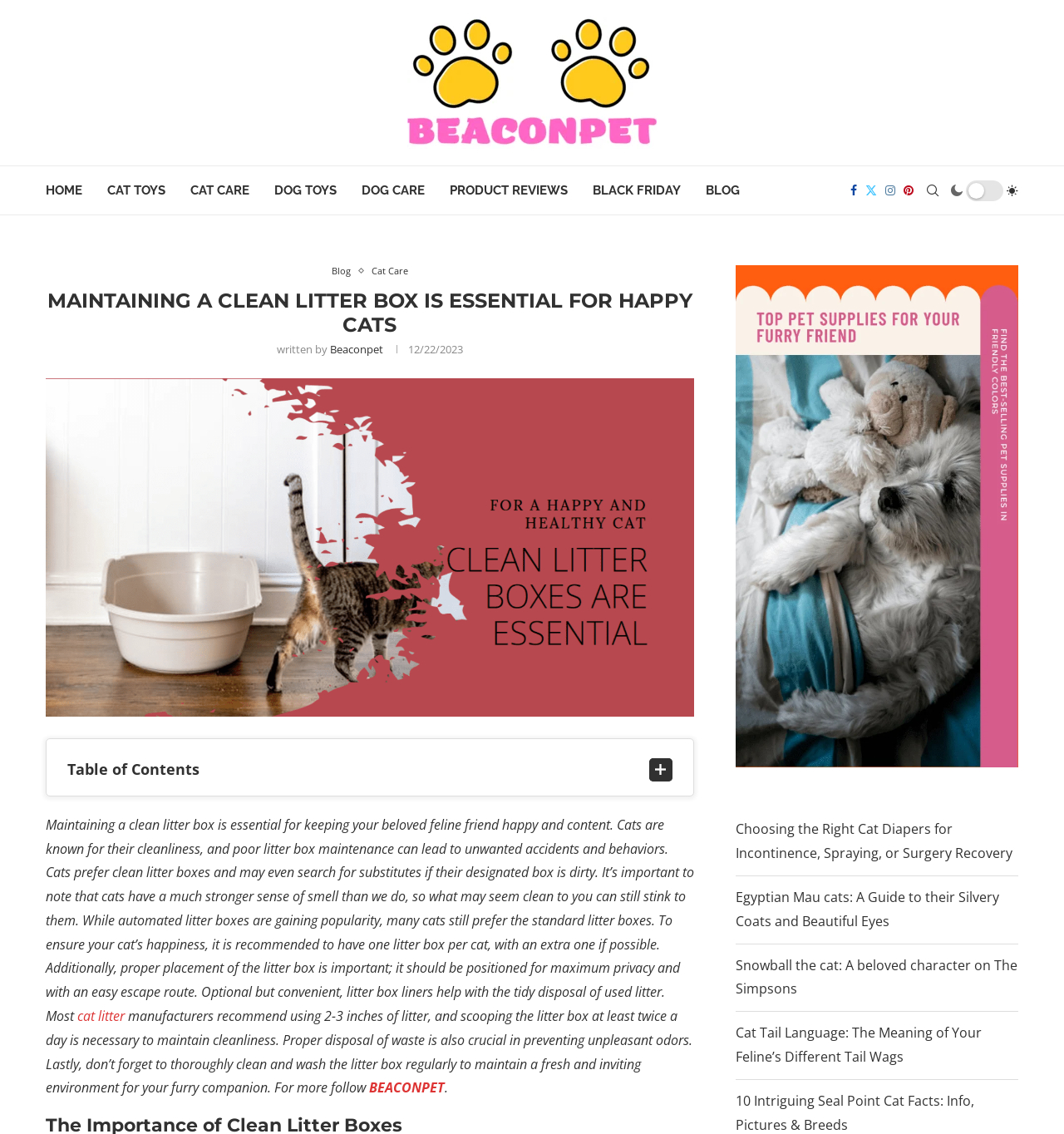Why is proper placement of the litter box important?
Please describe in detail the information shown in the image to answer the question.

The webpage emphasizes the importance of proper placement of the litter box, which should be positioned for maximum privacy and with an easy escape route, to ensure the cat's comfort and happiness.